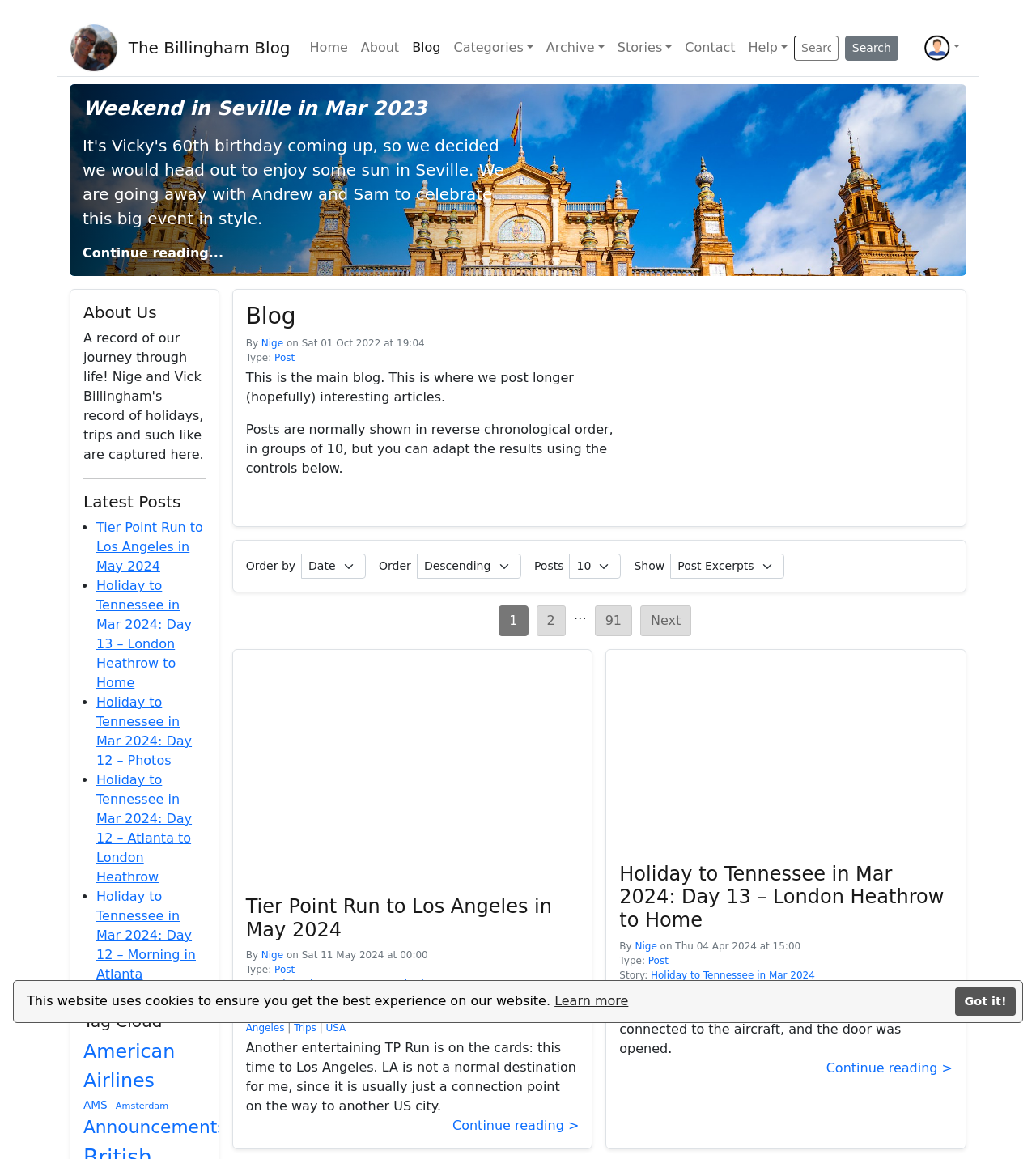Create a detailed summary of the webpage's content and design.

The webpage is a blog titled "The Billingham Blog" with a personal touch, as indicated by the meta description "A record of our journey through life!". The page has a simple and organized layout, with a prominent header section at the top.

In the top-left corner, there is a notification about the website using cookies, accompanied by a "Learn more" link and a "Got it!" button to dismiss the notification. Below this, there is a horizontal navigation menu with links to "Home", "About", "Blog", "Categories", "Archive", "Stories", "Contact", and "Help".

To the right of the navigation menu, there is a search bar with a textbox and a "Search" button. Next to the search bar, there is an avatar photo with a dropdown menu.

The main content area is divided into two columns. The left column contains a series of blog posts, each with a heading, a brief summary, and a "Continue reading..." link. The posts are listed in reverse chronological order, with the most recent post at the top. There are also links to "About Us" and "Latest Posts" in this column.

The right column contains a tag cloud with links to various categories, such as "American Airlines", "AMS", and "Announcements". Below the tag cloud, there is a section with a heading "Blog" and a brief description of the blog.

Further down the page, there are more blog posts, each with a heading, a brief summary, and a "Continue reading..." link. The posts are accompanied by images and have links to related categories and tags. There are also navigation controls at the bottom of the page, allowing users to navigate through the blog posts.

Throughout the page, there are various UI elements, including links, buttons, textboxes, and images, which are carefully arranged to provide a clear and easy-to-navigate layout.